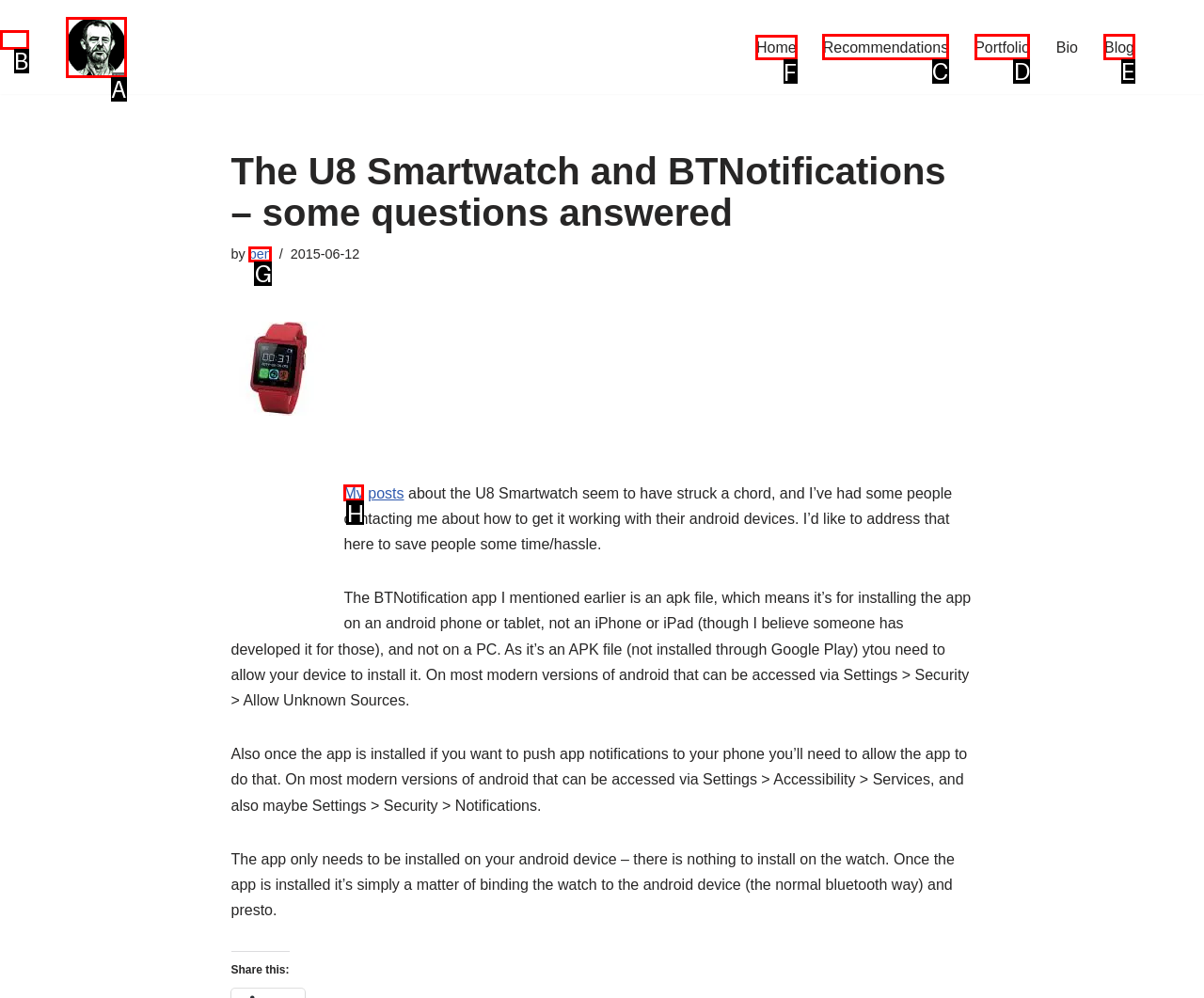Identify the letter of the UI element you need to select to accomplish the task: Click on 'Home'.
Respond with the option's letter from the given choices directly.

F